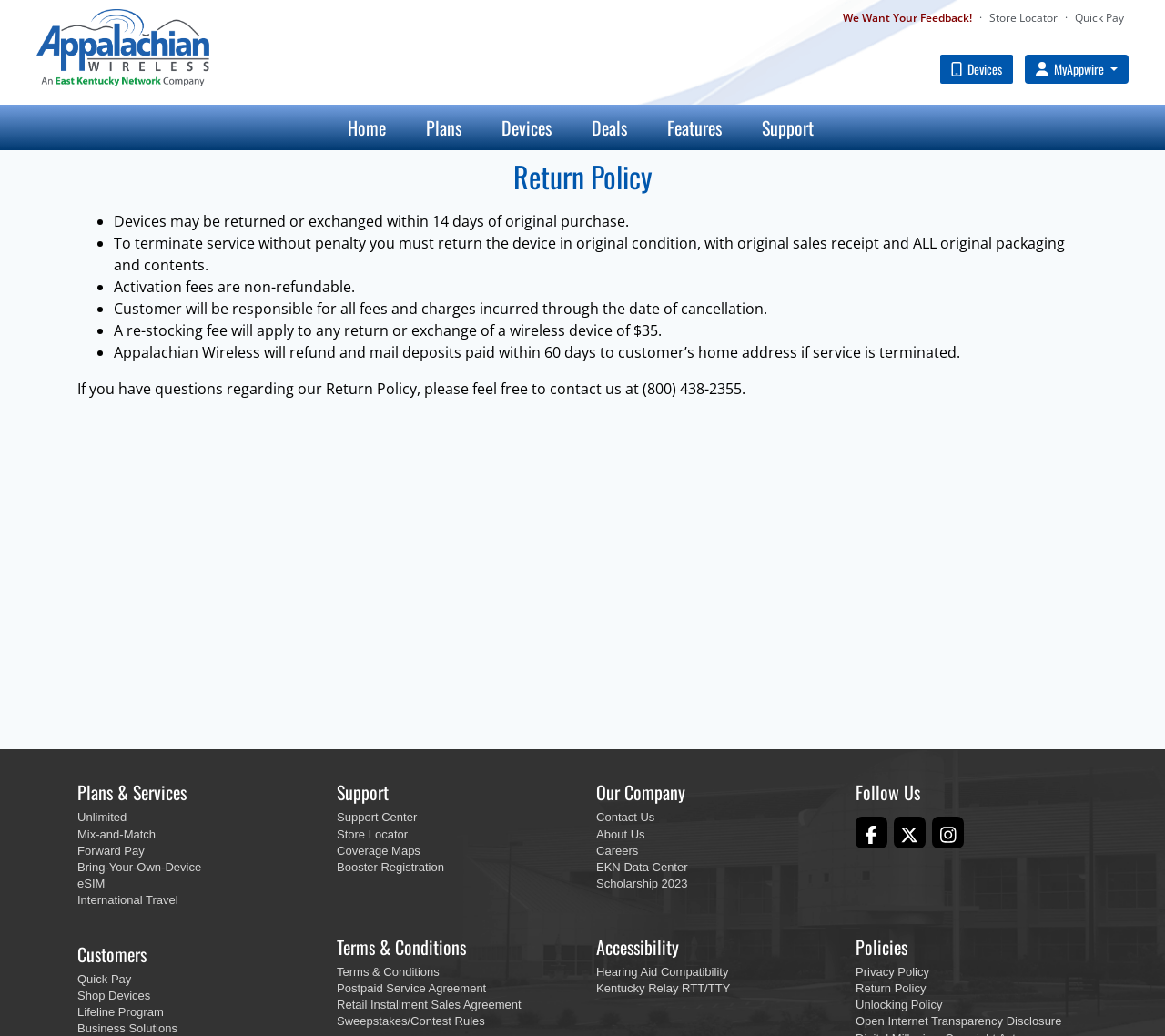What is the purpose of the 'Return Policy' page?
Look at the image and respond to the question as thoroughly as possible.

I inferred the purpose of the page by reading the heading 'Return Policy' and the list of rules and conditions that follow, which describe the return and exchange policies of the wireless provider.